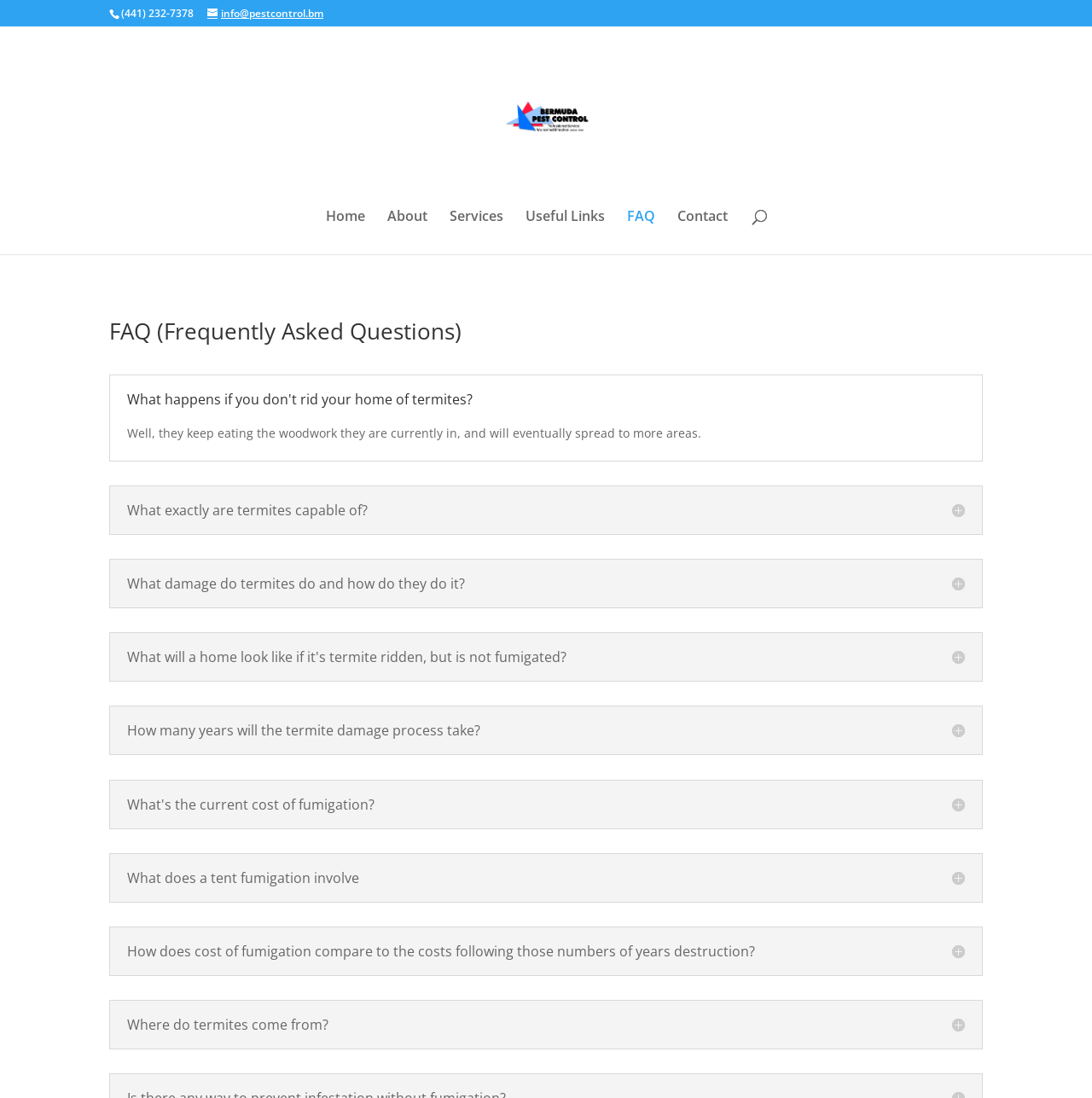Answer the following inquiry with a single word or phrase:
What happens if you don't rid your home of termites?

They keep eating woodwork